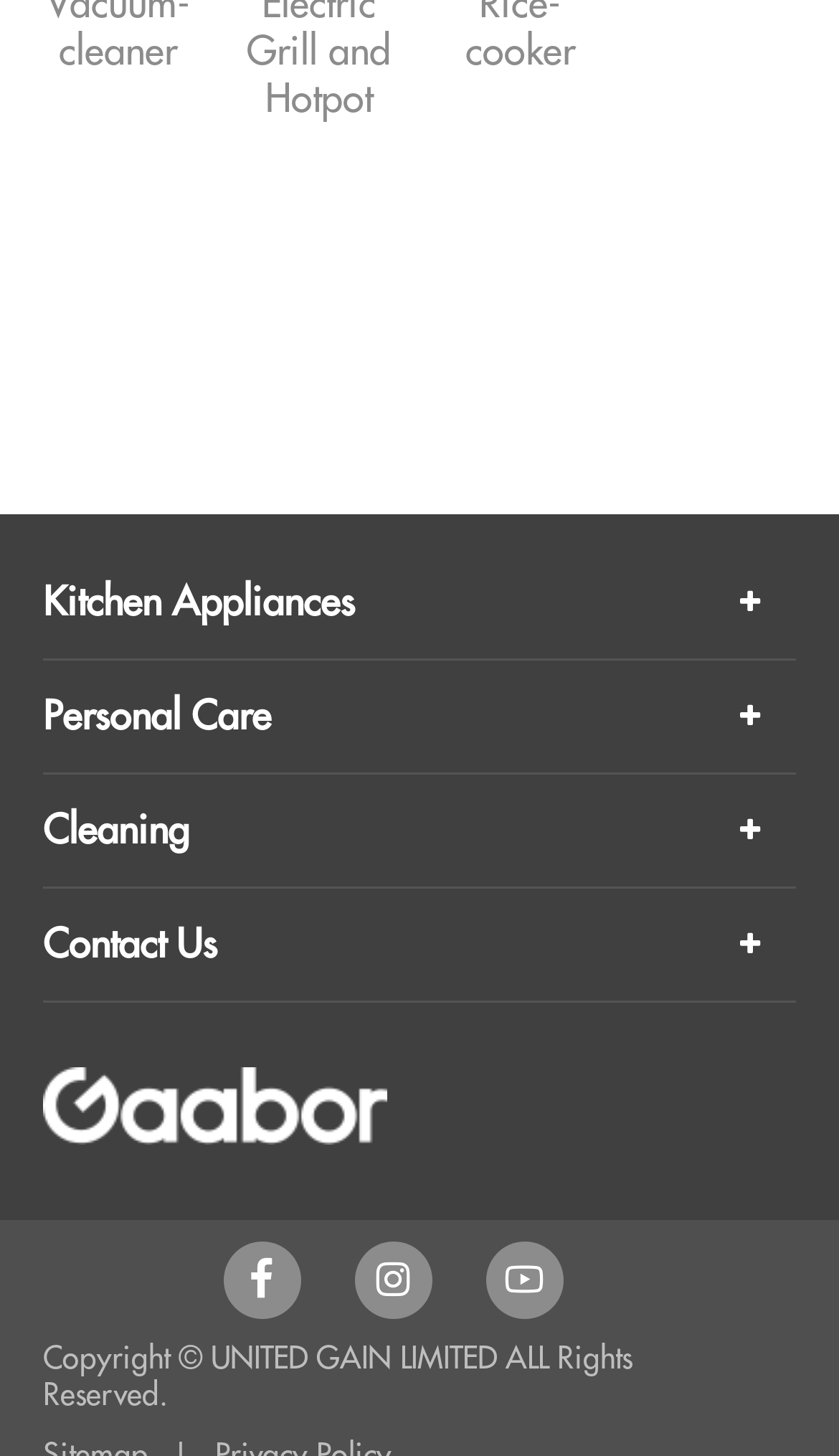Reply to the question with a single word or phrase:
Who owns the copyright of the website?

UNITED GAIN LIMITED